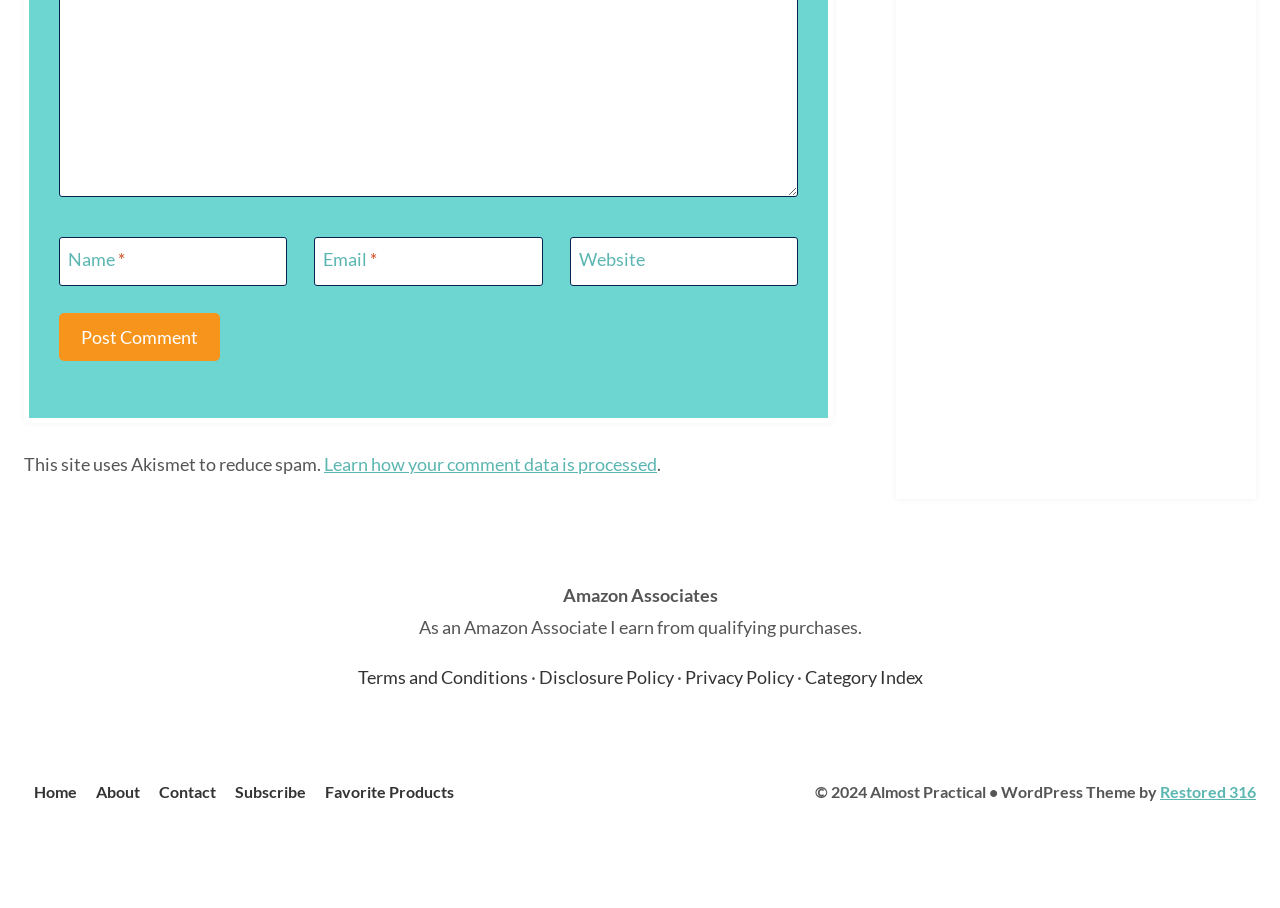Locate the bounding box coordinates of the clickable element to fulfill the following instruction: "Learn how your comment data is processed". Provide the coordinates as four float numbers between 0 and 1 in the format [left, top, right, bottom].

[0.253, 0.499, 0.513, 0.523]